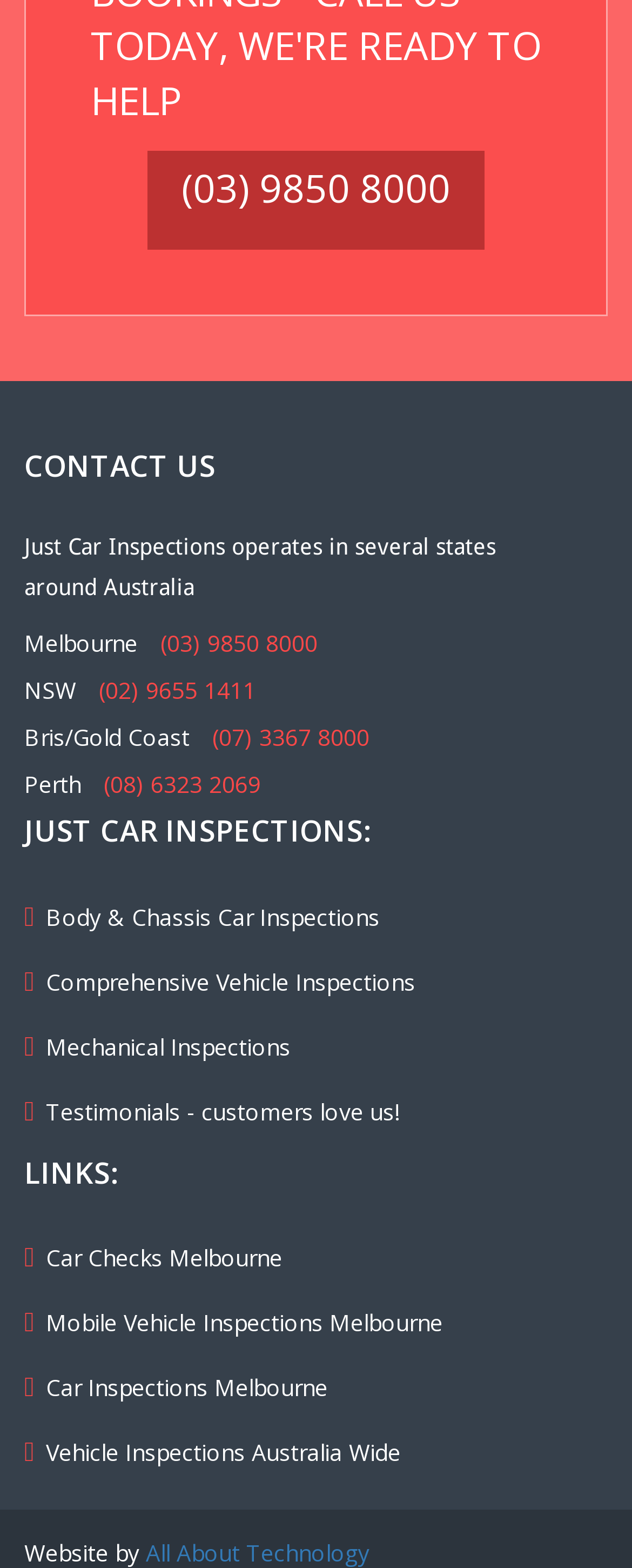Find the bounding box coordinates of the area to click in order to follow the instruction: "Call the Melbourne office".

[0.038, 0.4, 0.218, 0.42]